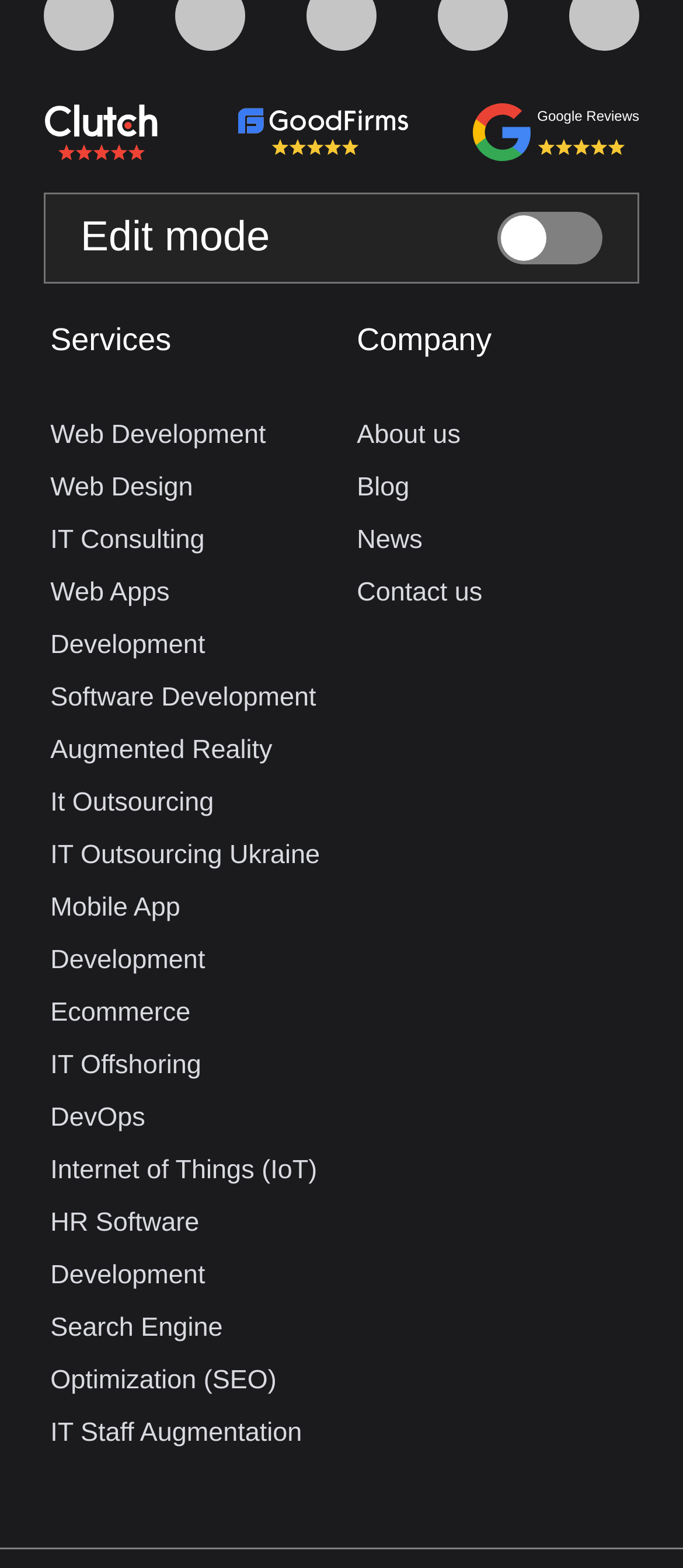Identify the bounding box coordinates of the area that should be clicked in order to complete the given instruction: "Leave a comment". The bounding box coordinates should be four float numbers between 0 and 1, i.e., [left, top, right, bottom].

None